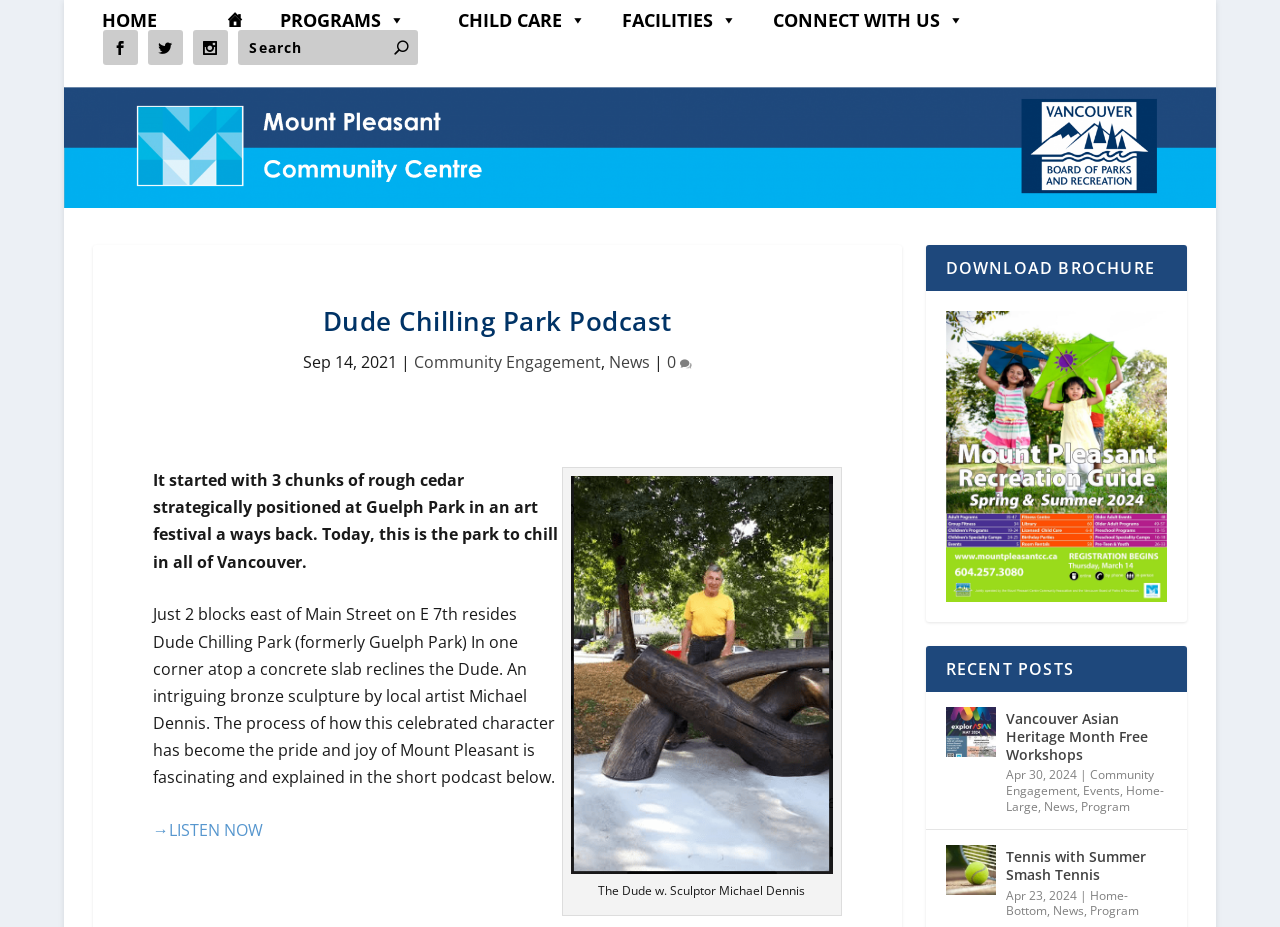Please answer the following question as detailed as possible based on the image: 
How many chunks of rough cedar were strategically positioned at Guelph Park?

I found the answer by reading the static text element which says 'It started with 3 chunks of rough cedar strategically positioned at Guelph Park in an art festival a ways back.'